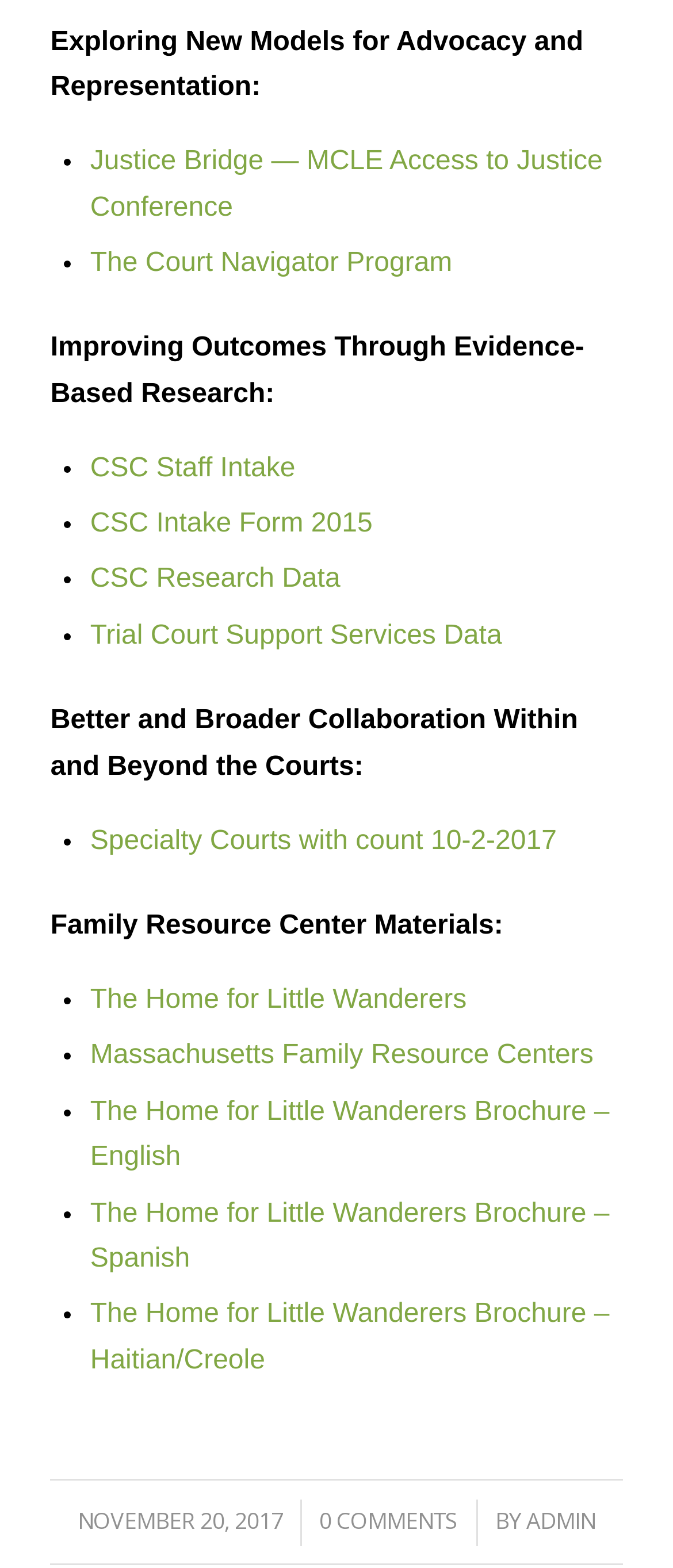Identify the bounding box of the UI element described as follows: "CSC Research Data". Provide the coordinates as four float numbers in the range of 0 to 1 [left, top, right, bottom].

[0.134, 0.36, 0.506, 0.379]